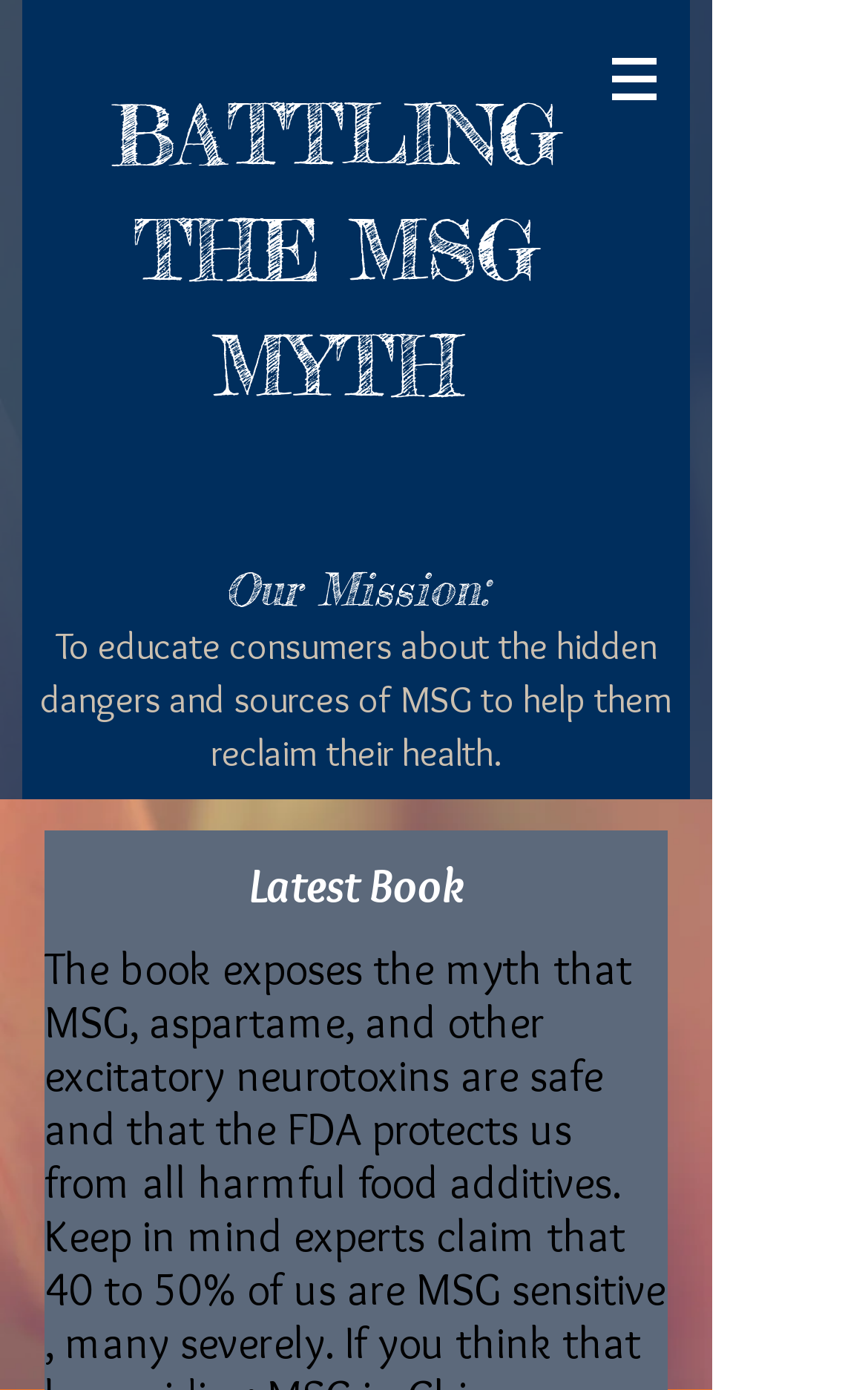Please provide a short answer using a single word or phrase for the question:
What is the navigation section labeled?

Site